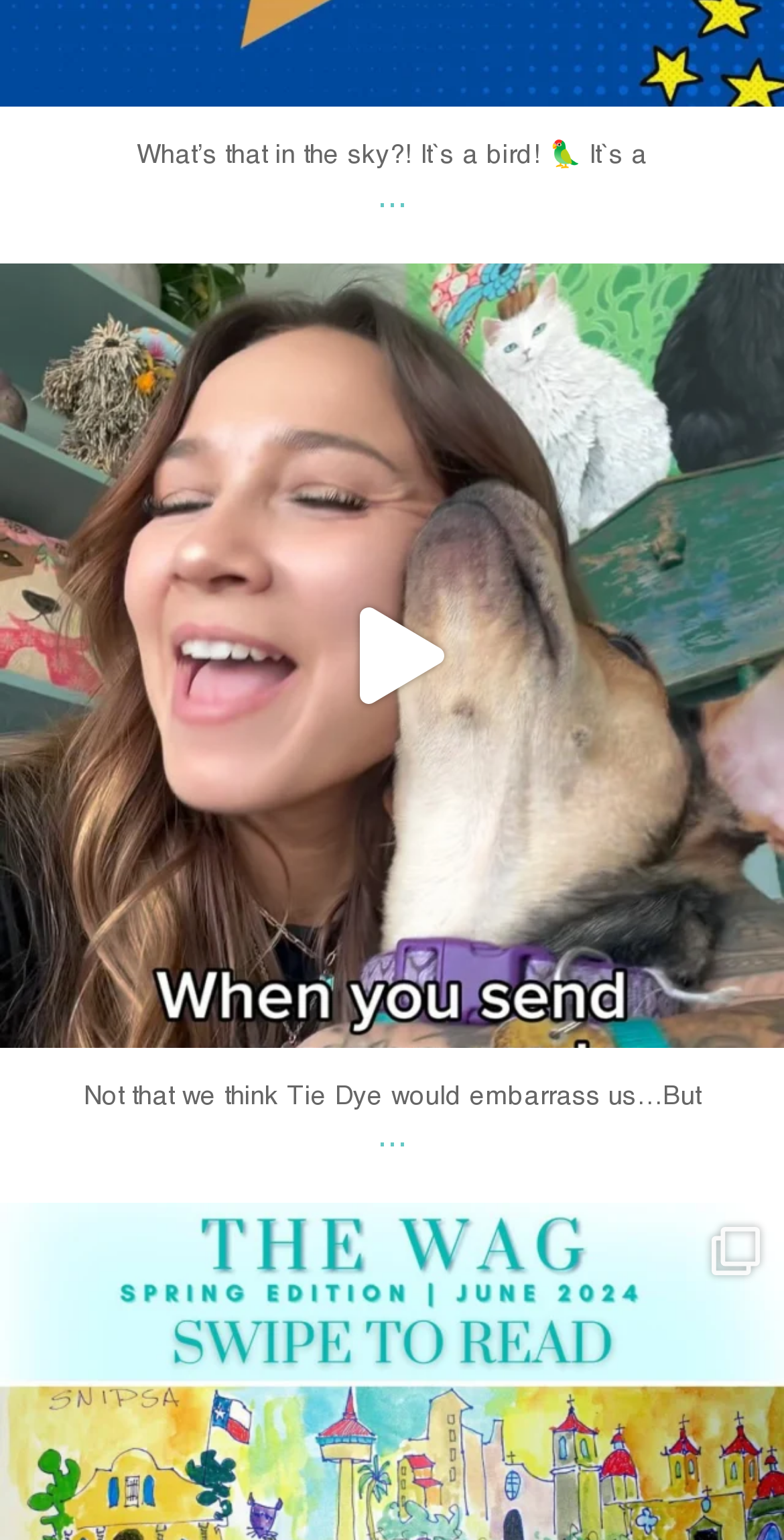Based on the image, please respond to the question with as much detail as possible:
What is the topic of the text at the bottom of the webpage?

The text at the bottom of the webpage says 'Not that we think Tie Dye would embarrass us…But', indicating that the topic of discussion is related to Tie Dye, possibly in a humorous or ironic context.